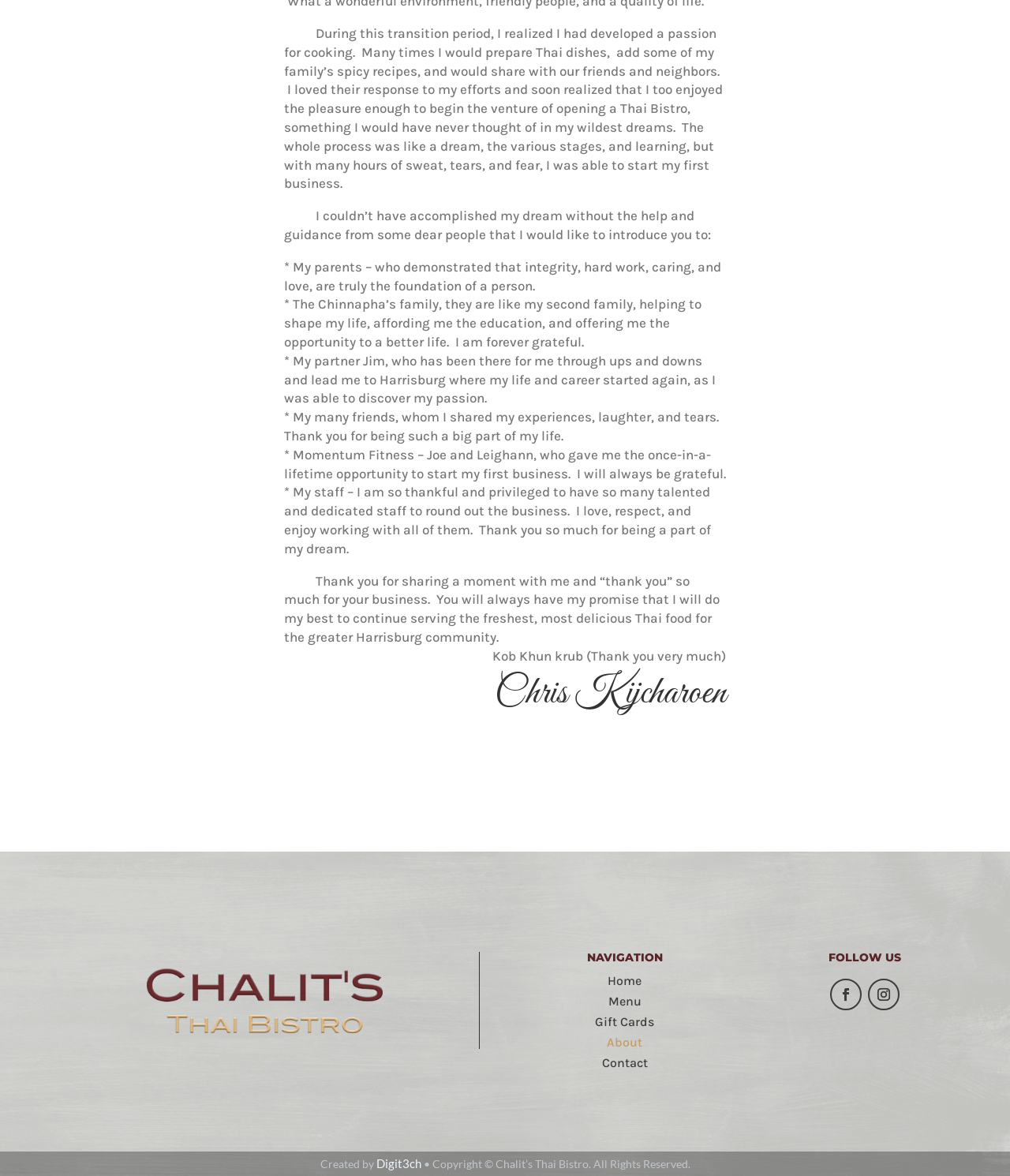Could you indicate the bounding box coordinates of the region to click in order to complete this instruction: "Click on the Facebook link".

[0.822, 0.832, 0.853, 0.859]